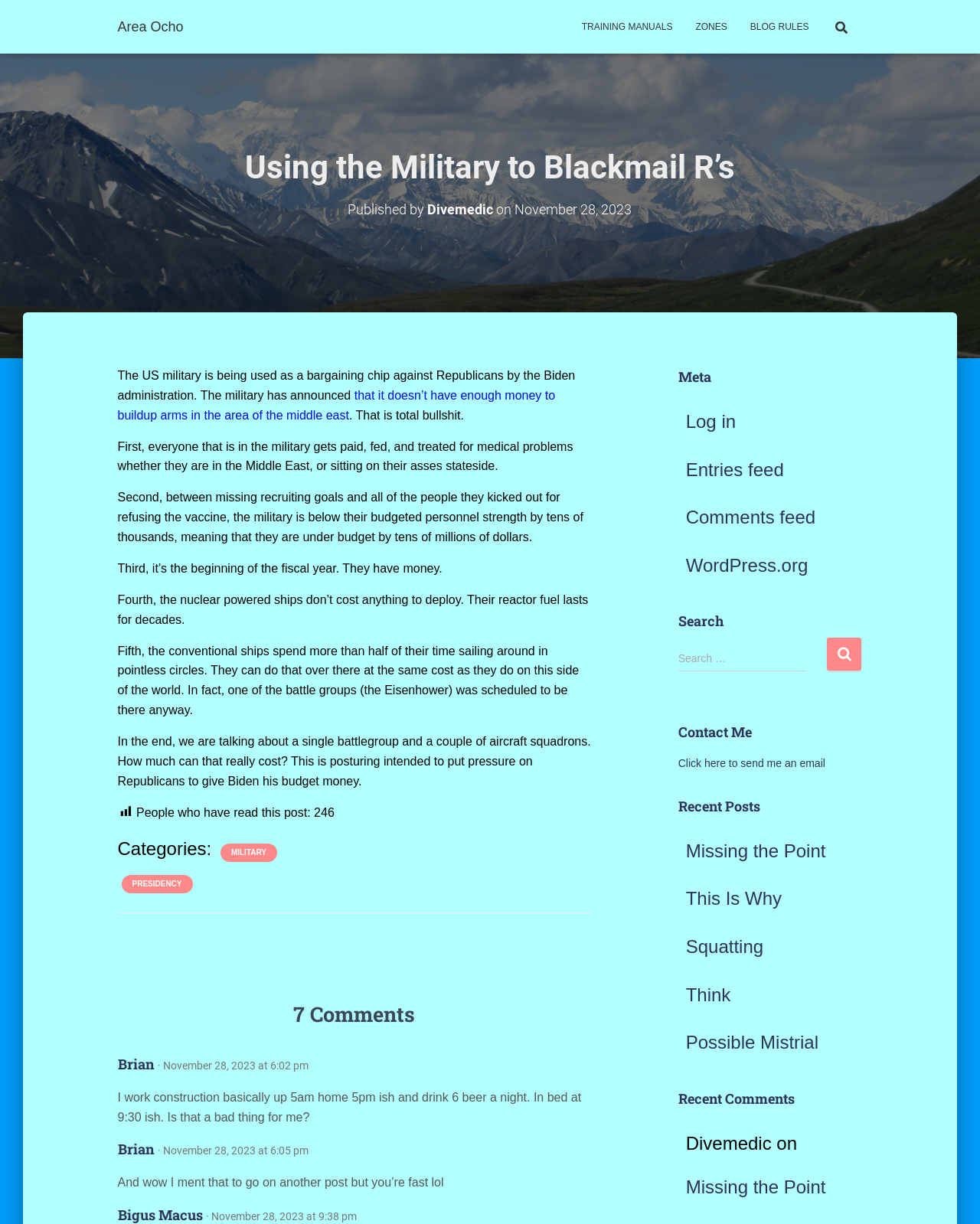Identify and extract the main heading from the webpage.

Using the Military to Blackmail R’s